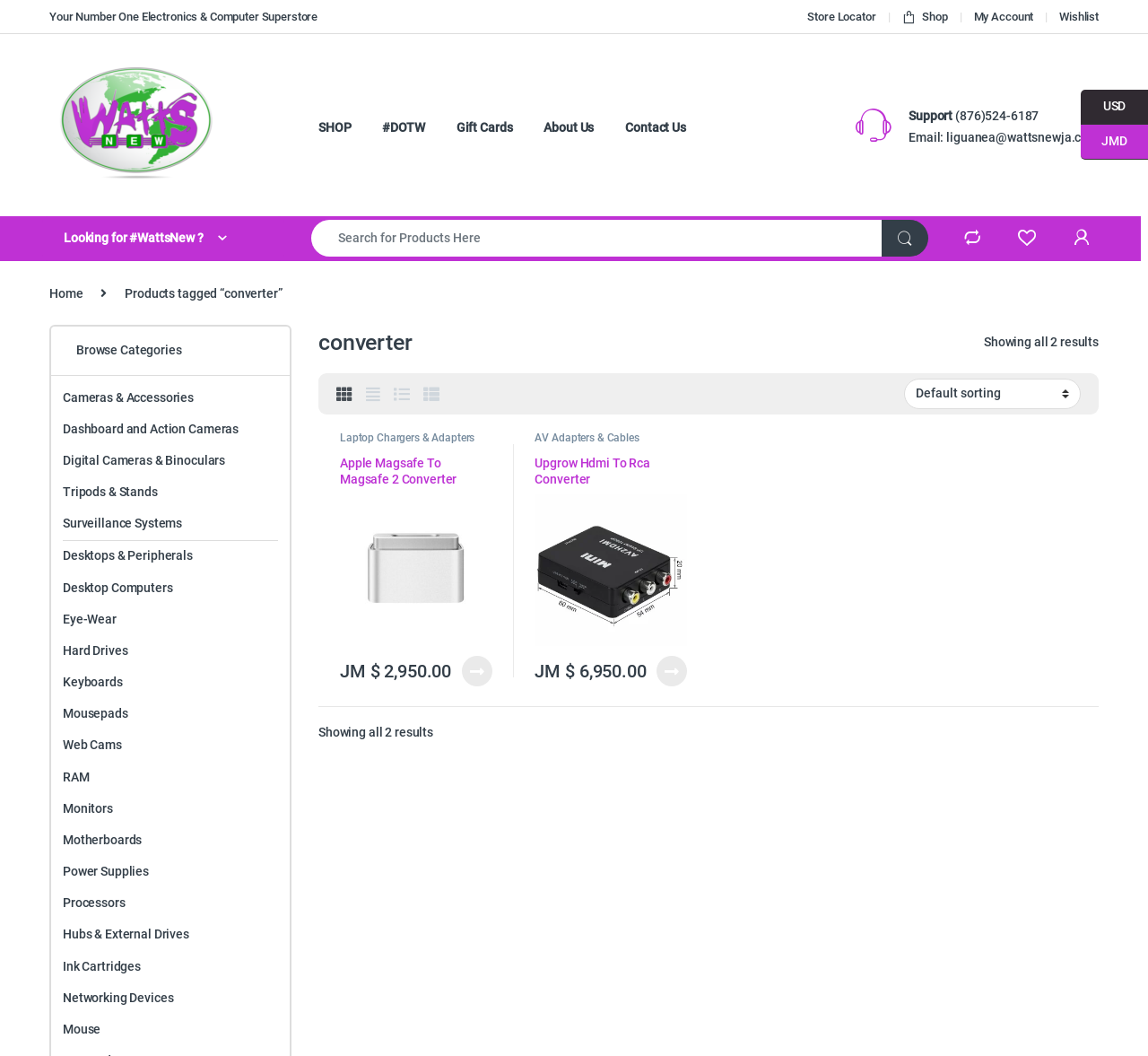What is the purpose of the search bar?
Using the visual information, respond with a single word or phrase.

To search for products